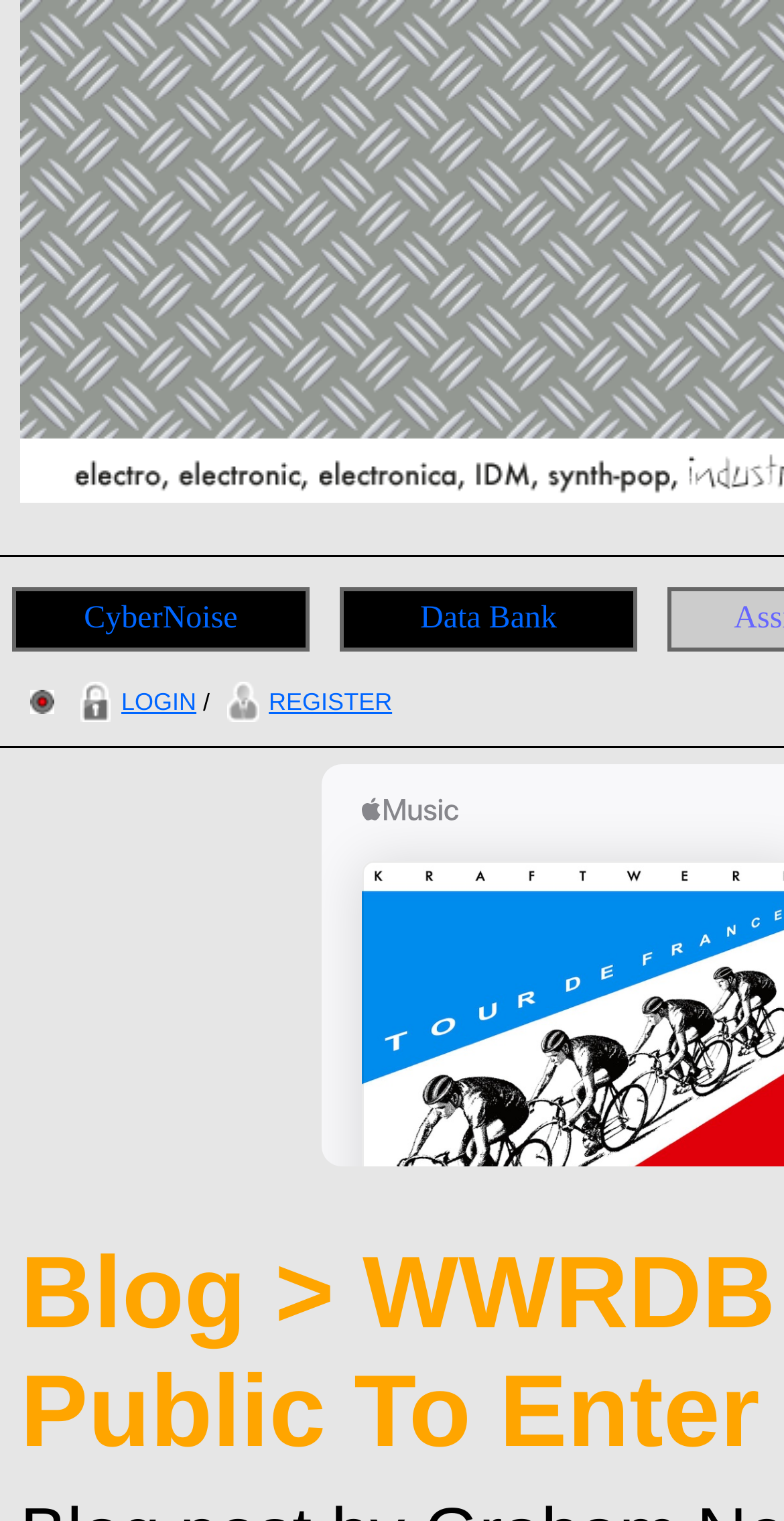Examine the image and give a thorough answer to the following question:
What is the name of the website?

The name of the website can be found at the top left corner of the webpage, where it says 'CyberNoise' in a link format.